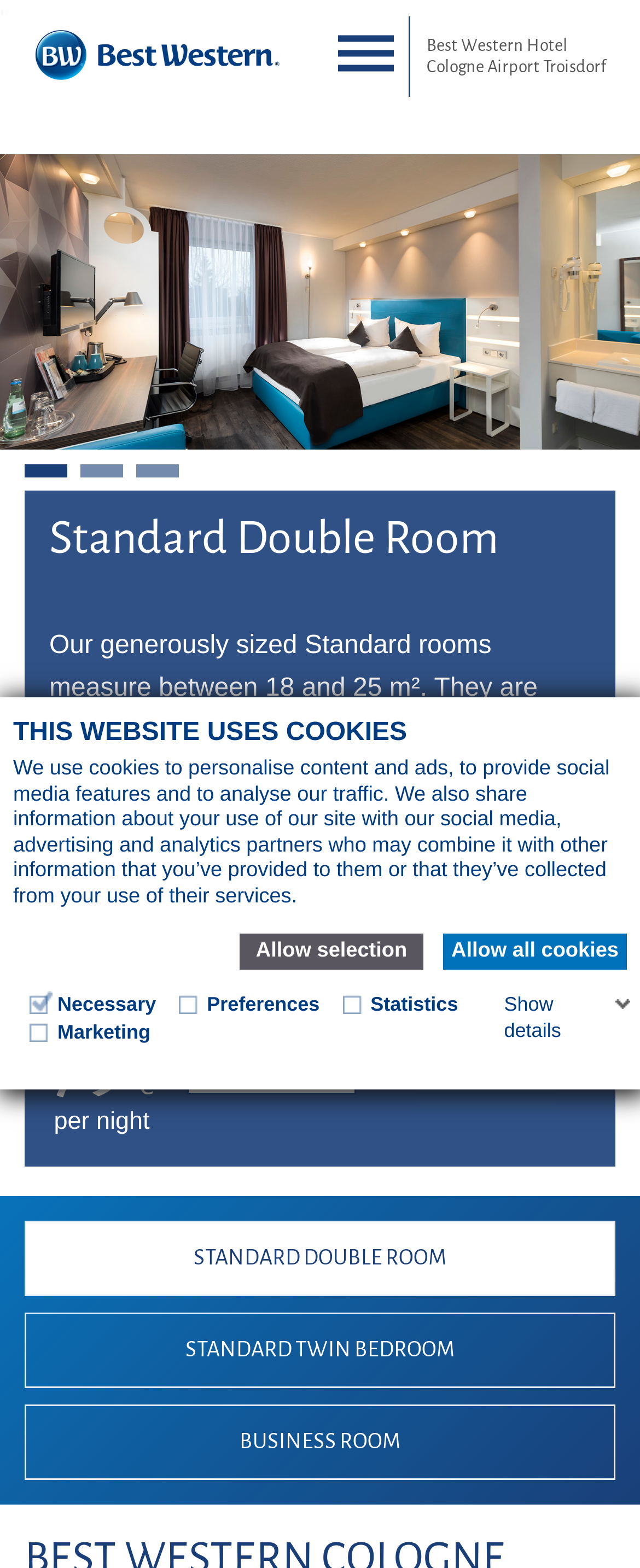Bounding box coordinates are specified in the format (top-left x, top-left y, bottom-right x, bottom-right y). All values are floating point numbers bounded between 0 and 1. Please provide the bounding box coordinate of the region this sentence describes: Online Dispute Resolution for Consumers

[0.079, 0.595, 0.68, 0.643]